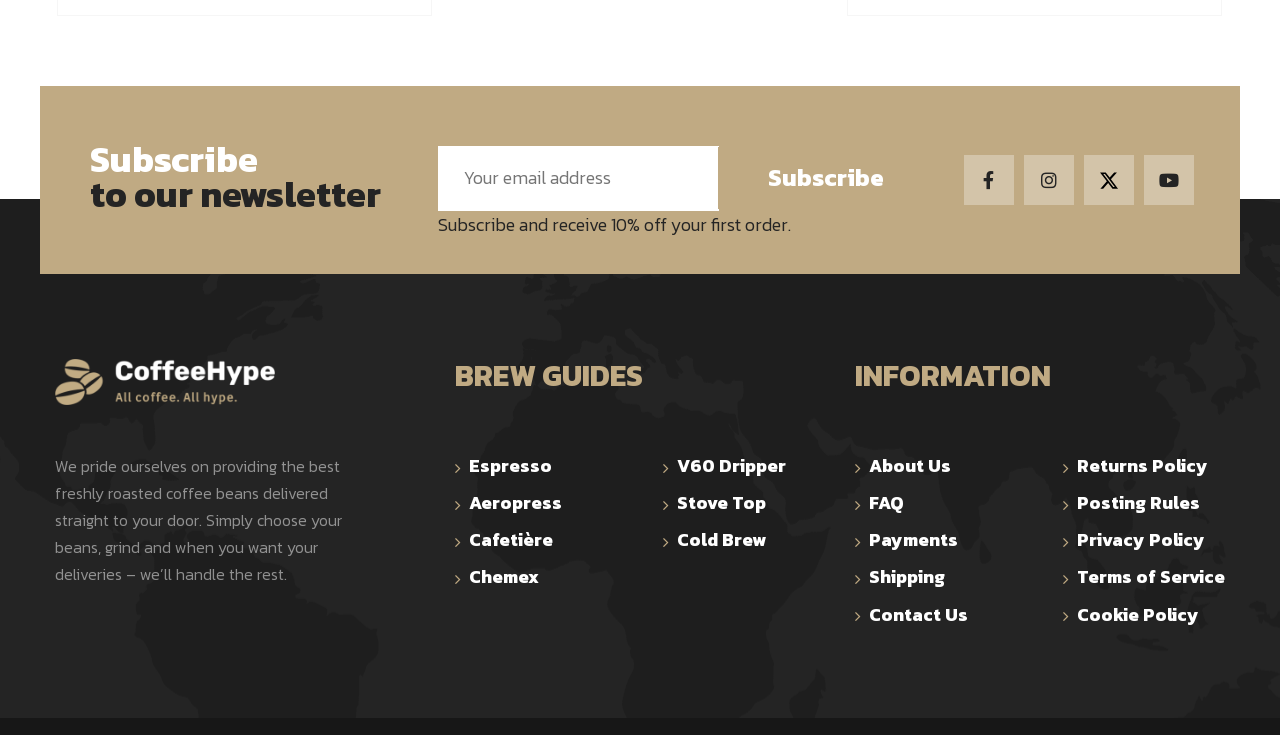Please find the bounding box coordinates of the element that needs to be clicked to perform the following instruction: "Learn about Espresso brewing". The bounding box coordinates should be four float numbers between 0 and 1, represented as [left, top, right, bottom].

[0.355, 0.449, 0.482, 0.5]